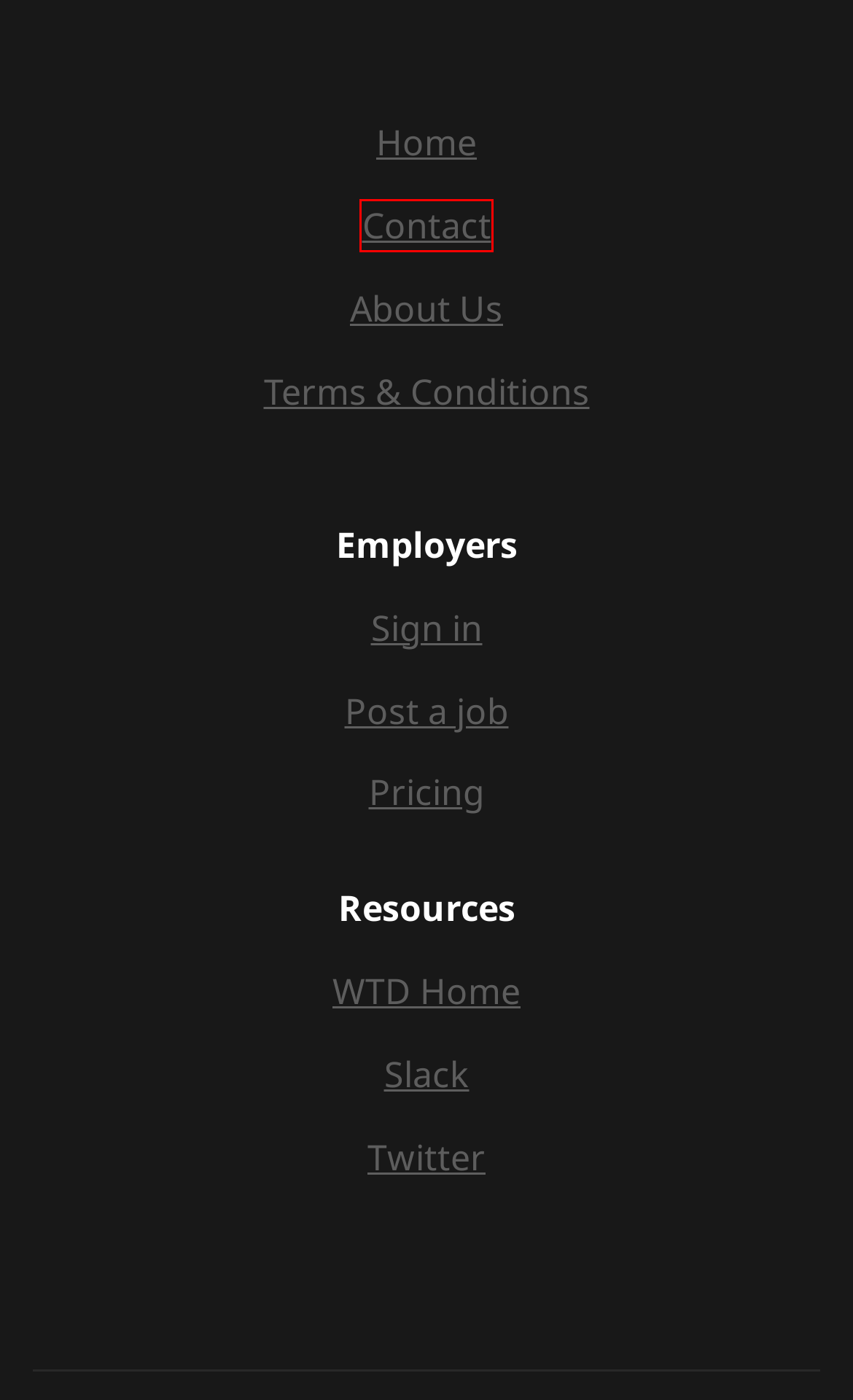You have a screenshot of a webpage with a red rectangle bounding box. Identify the best webpage description that corresponds to the new webpage after clicking the element within the red bounding box. Here are the candidates:
A. Job board software by Smartjobboard
B. Welcome to our community! — Write the Docs
C. About us | Write the Docs Job Board
D. Employer sign in | Write the Docs Job Board
E. Pricing | Write the Docs Job Board
F. Terms & Conditions | Write the Docs Job Board
G. Contact Us | Write the Docs Job Board
H. Registration | Write the Docs Job Board

G